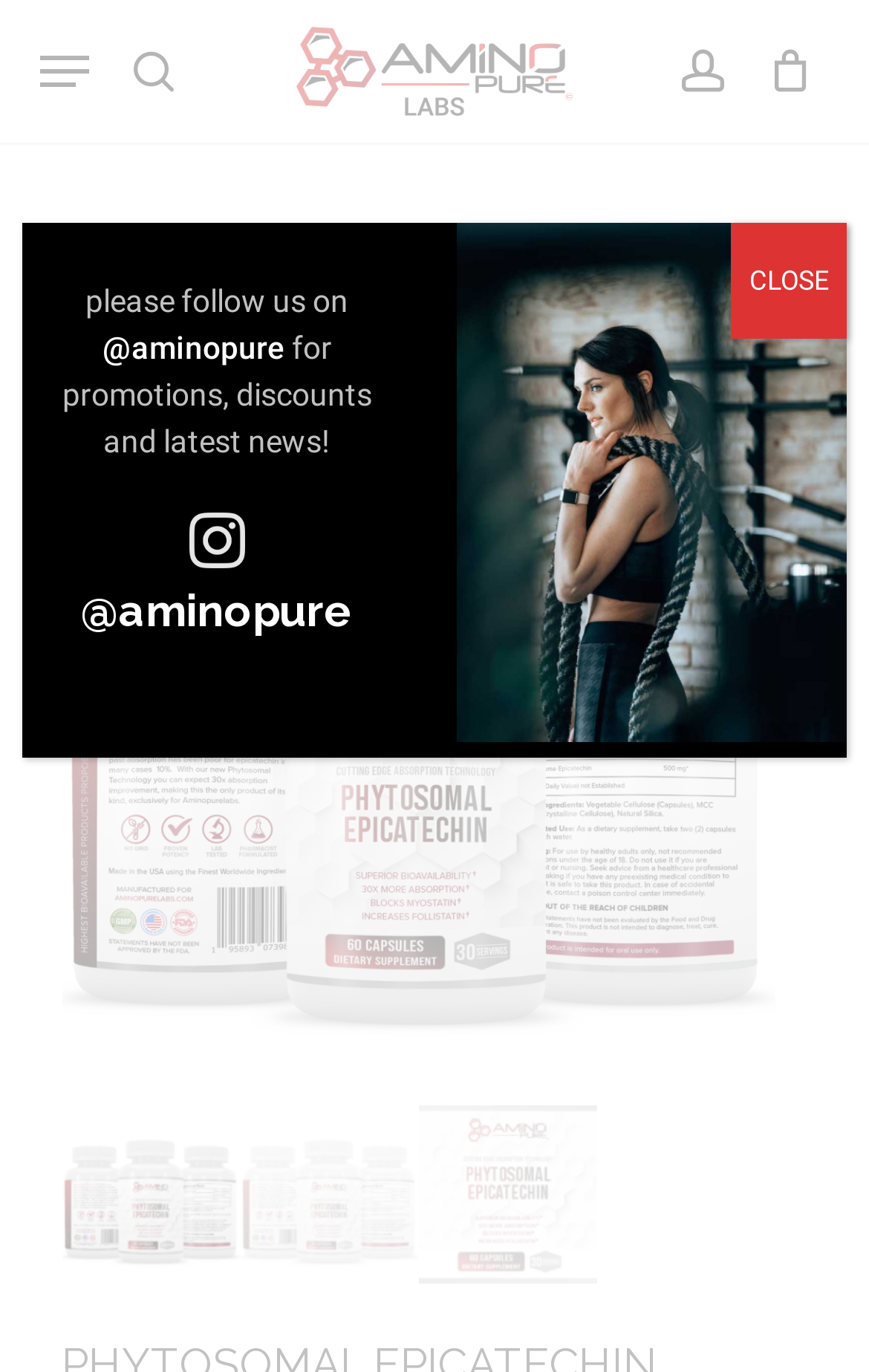Use the details in the image to answer the question thoroughly: 
What is the name of the product?

The product name can be found in the StaticText element with the text 'PHYTOSOMAL EPICATECHIN 500mg' which is located at the top of the webpage.